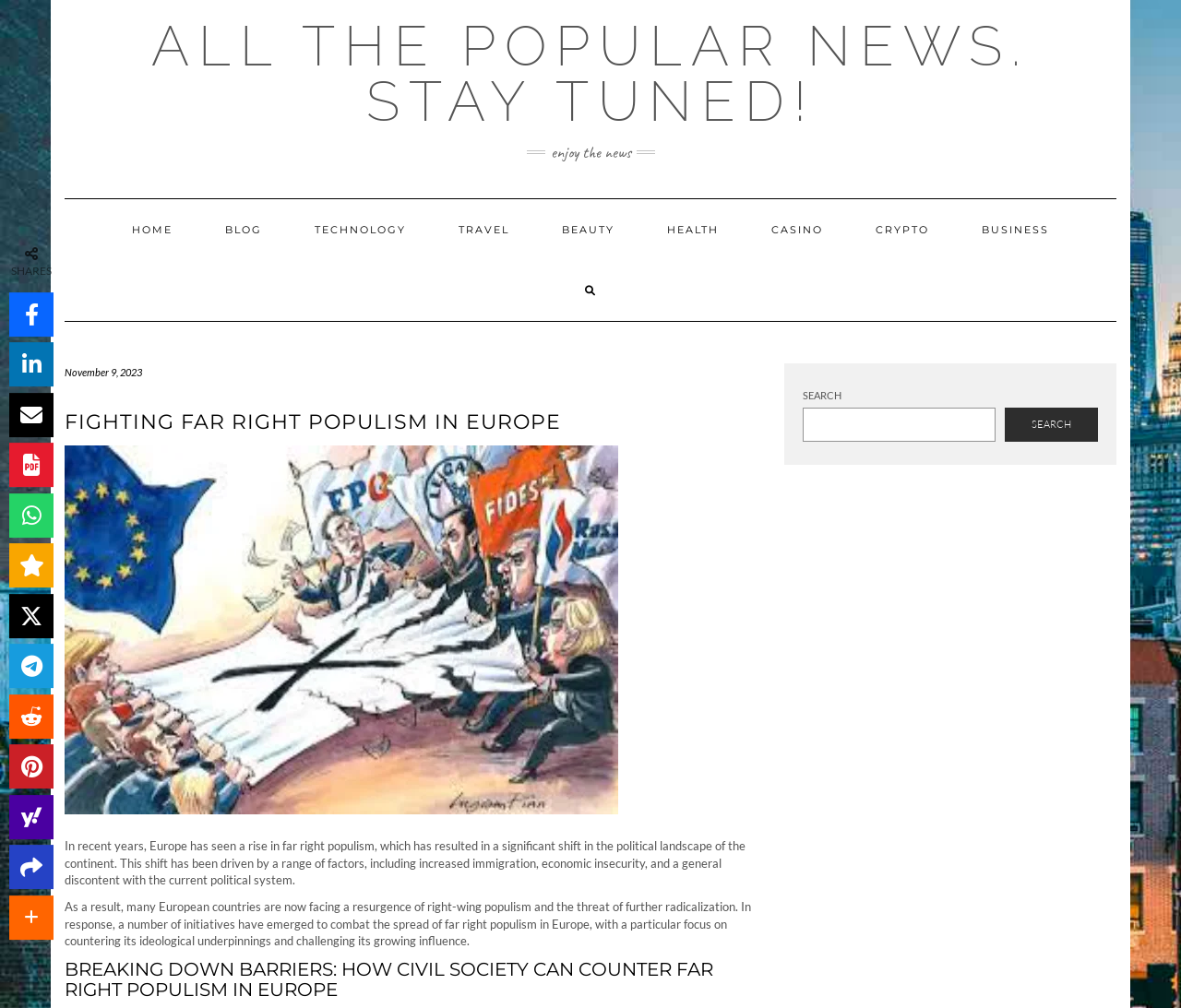Create a detailed description of the webpage's content and layout.

The webpage is about fighting far-right populism in Europe. At the top, there is a heading that reads "Fighting Far Right Populism in Europe - The News Hunt brings you all the popular news. Stay tuned!" with a link "ALL THE POPULAR NEWS. STAY TUNED!" below it. 

To the right of the heading, there is a small text "enjoy the news". Below the heading, there is a main navigation menu with 9 links: "HOME", "BLOG", "TECHNOLOGY", "TRAVEL", "BEAUTY", "HEALTH", "CASINO", "CRYPTO", and "BUSINESS". 

On the left side, there is a date "November 9, 2023" and a heading "FIGHTING FAR RIGHT POPULISM IN EUROPE". Below the heading, there is an image related to the topic. 

The main content of the webpage is divided into two sections. The first section describes the rise of far-right populism in Europe, its causes, and its consequences. The second section discusses initiatives to combat far-right populism, focusing on countering its ideology and challenging its influence. 

On the right side, there is a primary sidebar with a search box and a button labeled "Search". 

At the top right corner, there are 11 social media links, including Facebook, Twitter, and Instagram, among others.